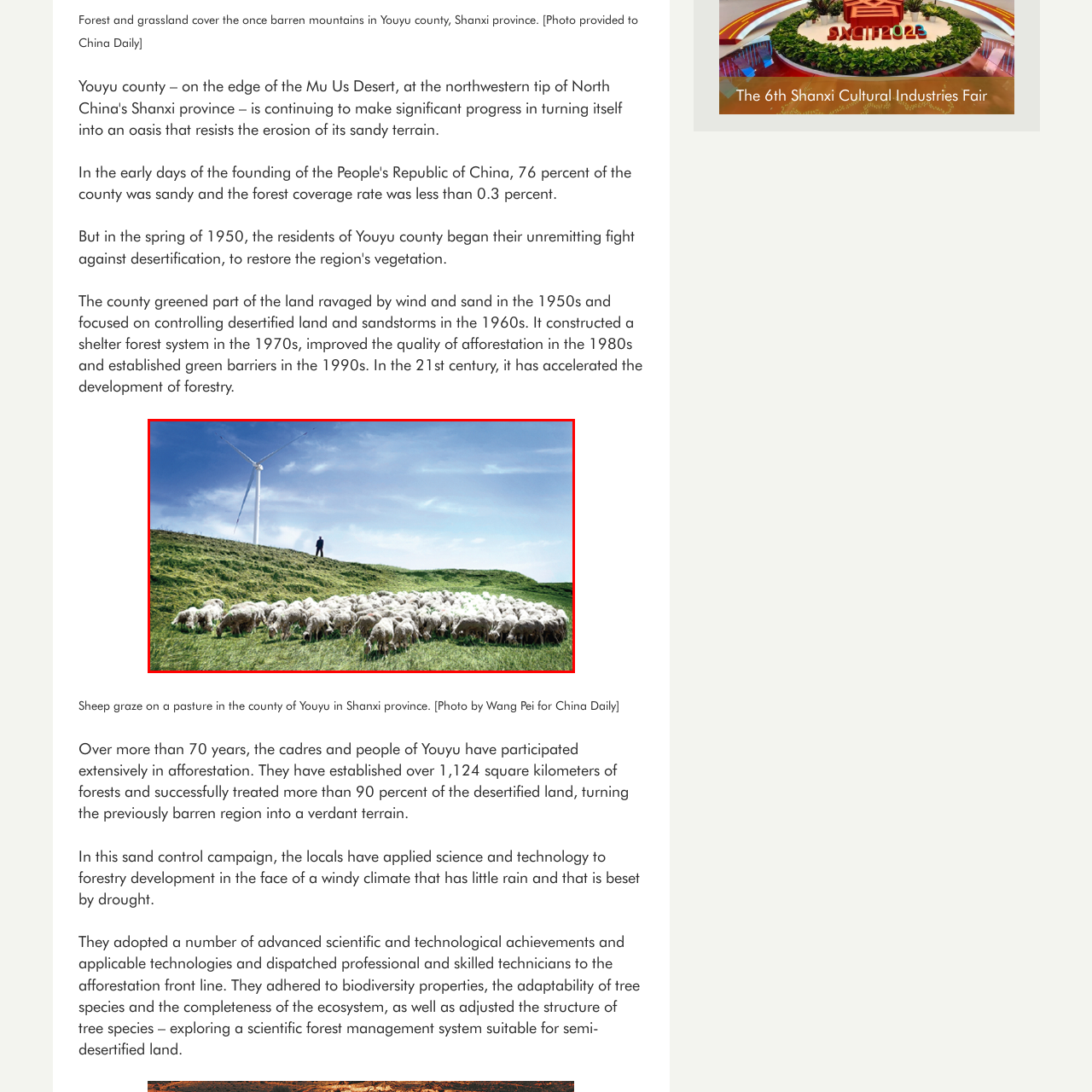Offer an in-depth description of the picture located within the red frame.

In this captivating image, a shepherd stands watchfully on a verdant hillside in Youyu County, Shanxi province, as a flock of sheep grazes peacefully. The lush greenery, a result of extensive afforestation efforts over the past seven decades, showcases the transformation of the region from barren land into a thriving pastoral landscape. Notably, a modern wind turbine towers in the background, symbolizing the integration of renewable energy in this area, which has focused on combating desertification and supporting sustainable development. This scene reflects the successful collaboration between local communities and nature, highlighting their commitment to environmental stewardship and the rejuvenation of the land.